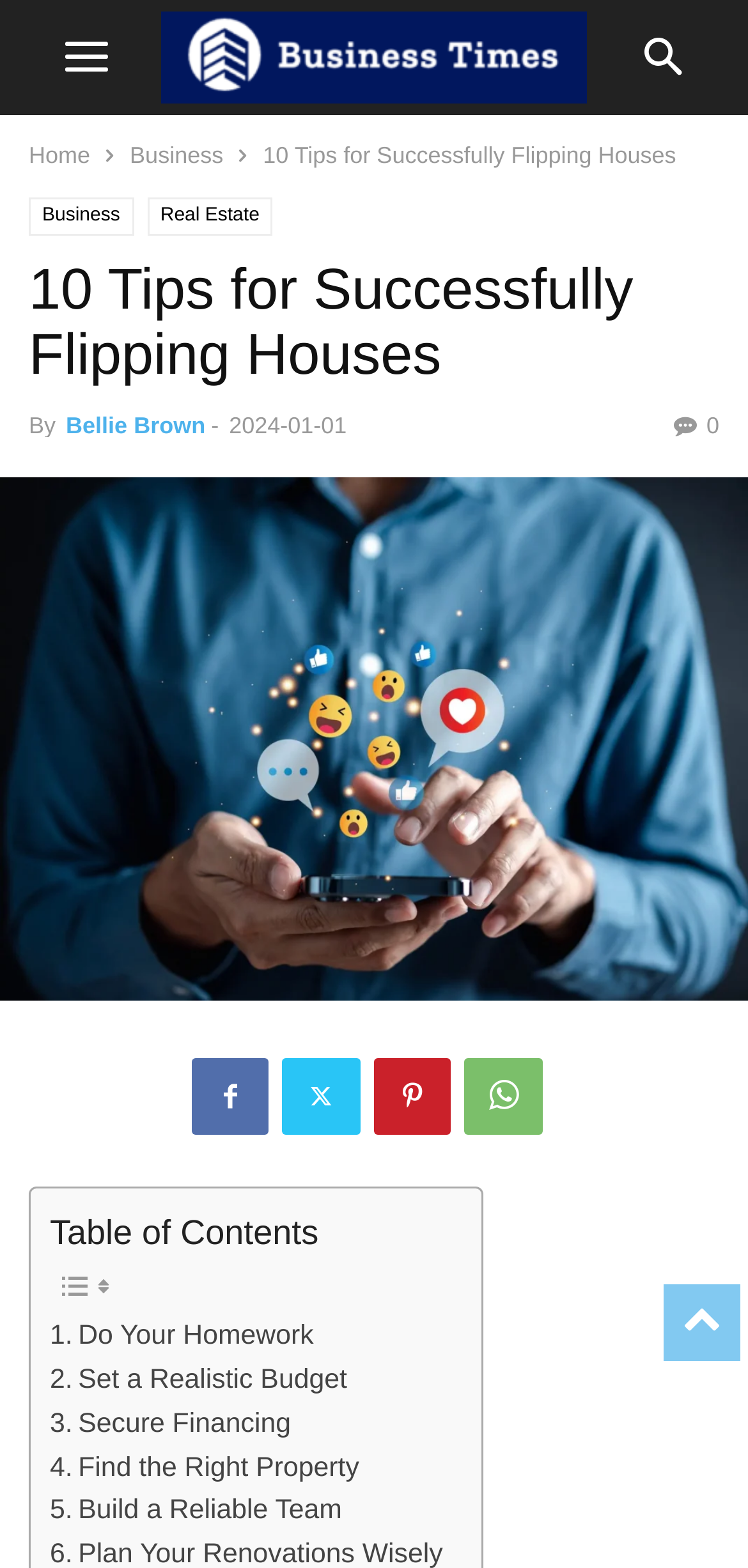Please locate the bounding box coordinates of the element's region that needs to be clicked to follow the instruction: "go to home page". The bounding box coordinates should be provided as four float numbers between 0 and 1, i.e., [left, top, right, bottom].

[0.038, 0.09, 0.121, 0.108]